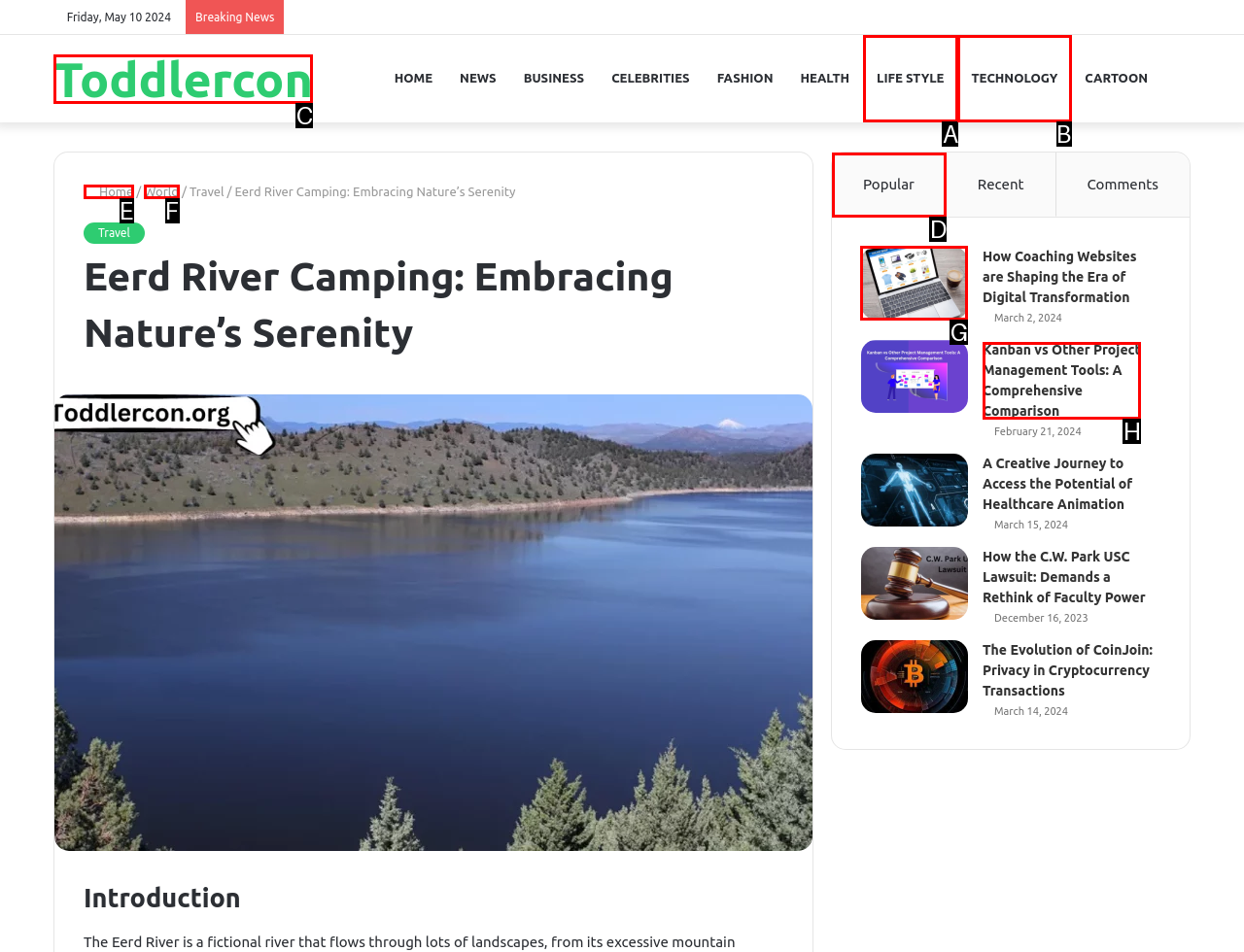Determine the letter of the UI element I should click on to complete the task: Read the 'How Coaching Websites are Shaping the Era of Digital Transformation' article from the provided choices in the screenshot.

G